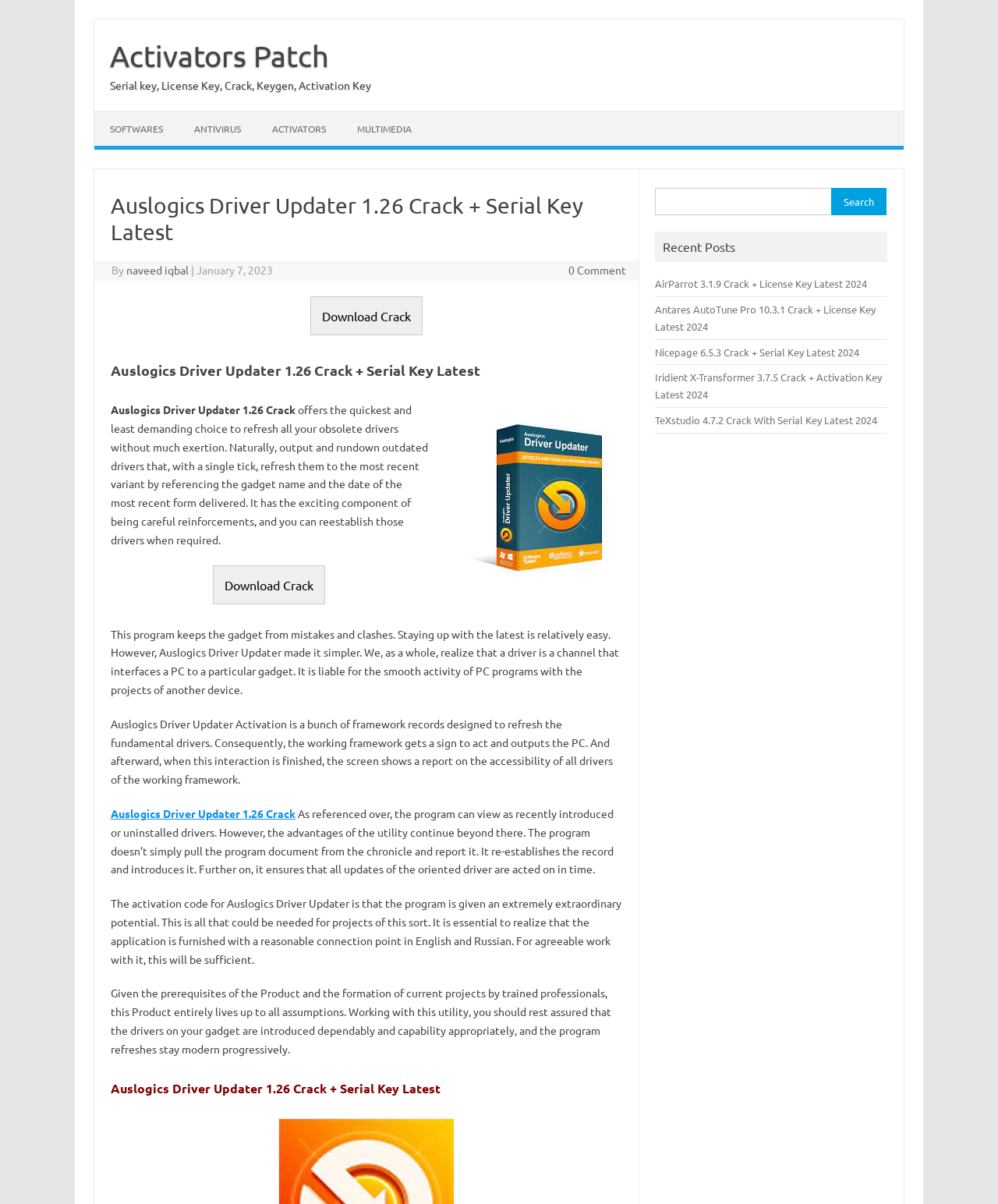What is the purpose of Auslogics Driver Updater?
Please use the image to deliver a detailed and complete answer.

Based on the webpage content, Auslogics Driver Updater is a program that helps to update outdated drivers on a PC. It can detect outdated drivers and update them to the latest version with a single click, ensuring the smooth operation of PC programs with other devices.